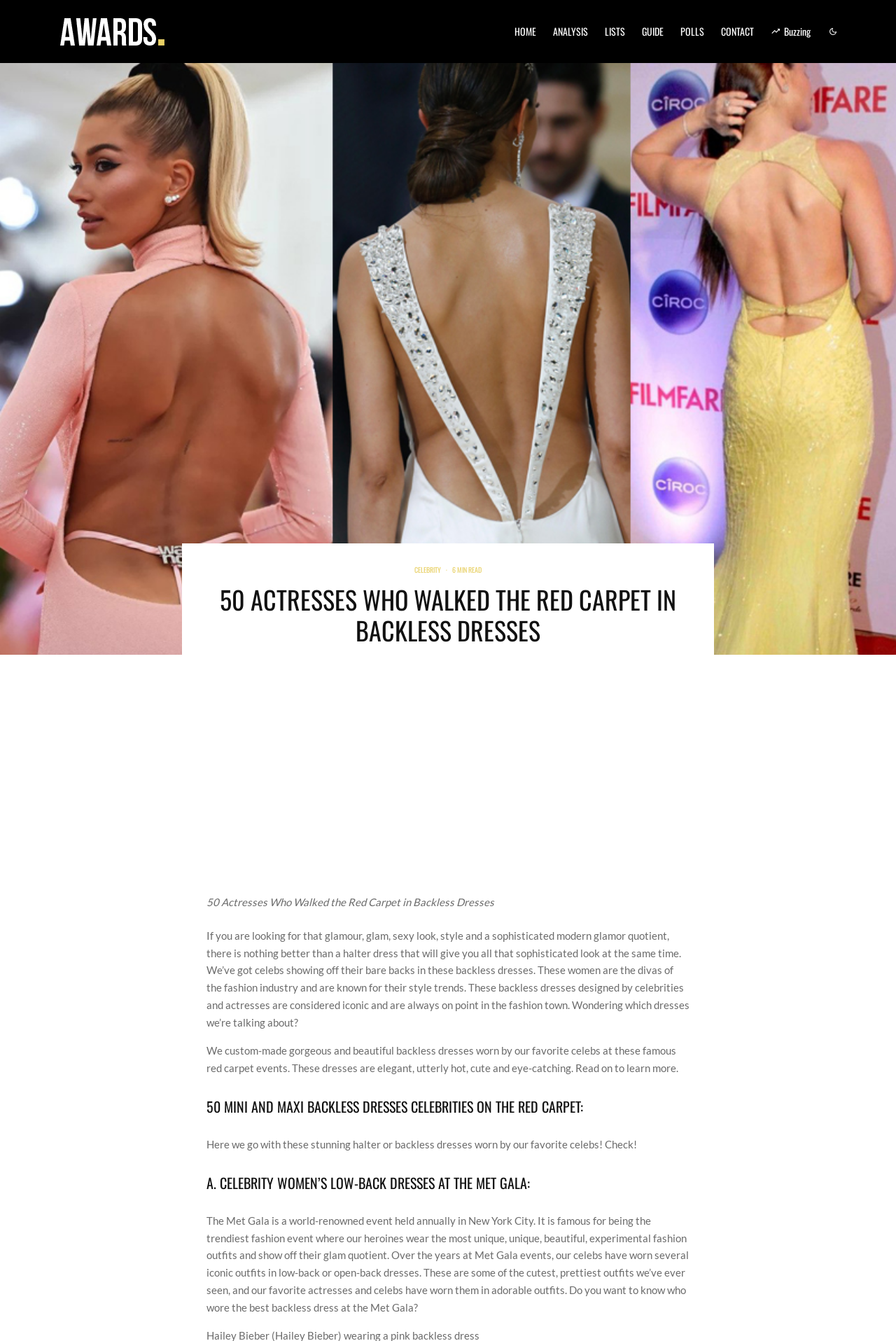Please answer the following question using a single word or phrase: 
What is the purpose of the article?

To showcase celebrity fashion